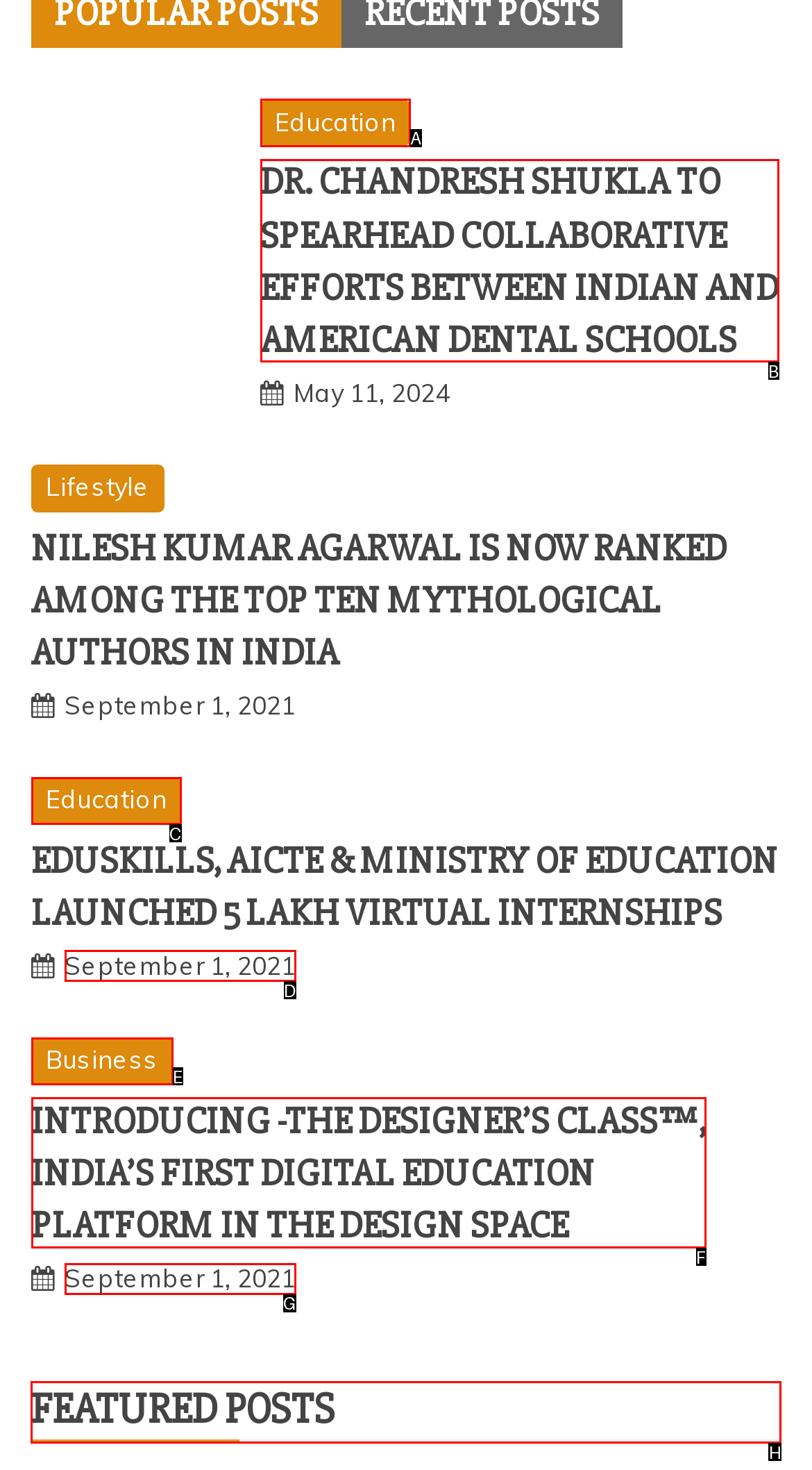Determine which option should be clicked to carry out this task: View About page
State the letter of the correct choice from the provided options.

None